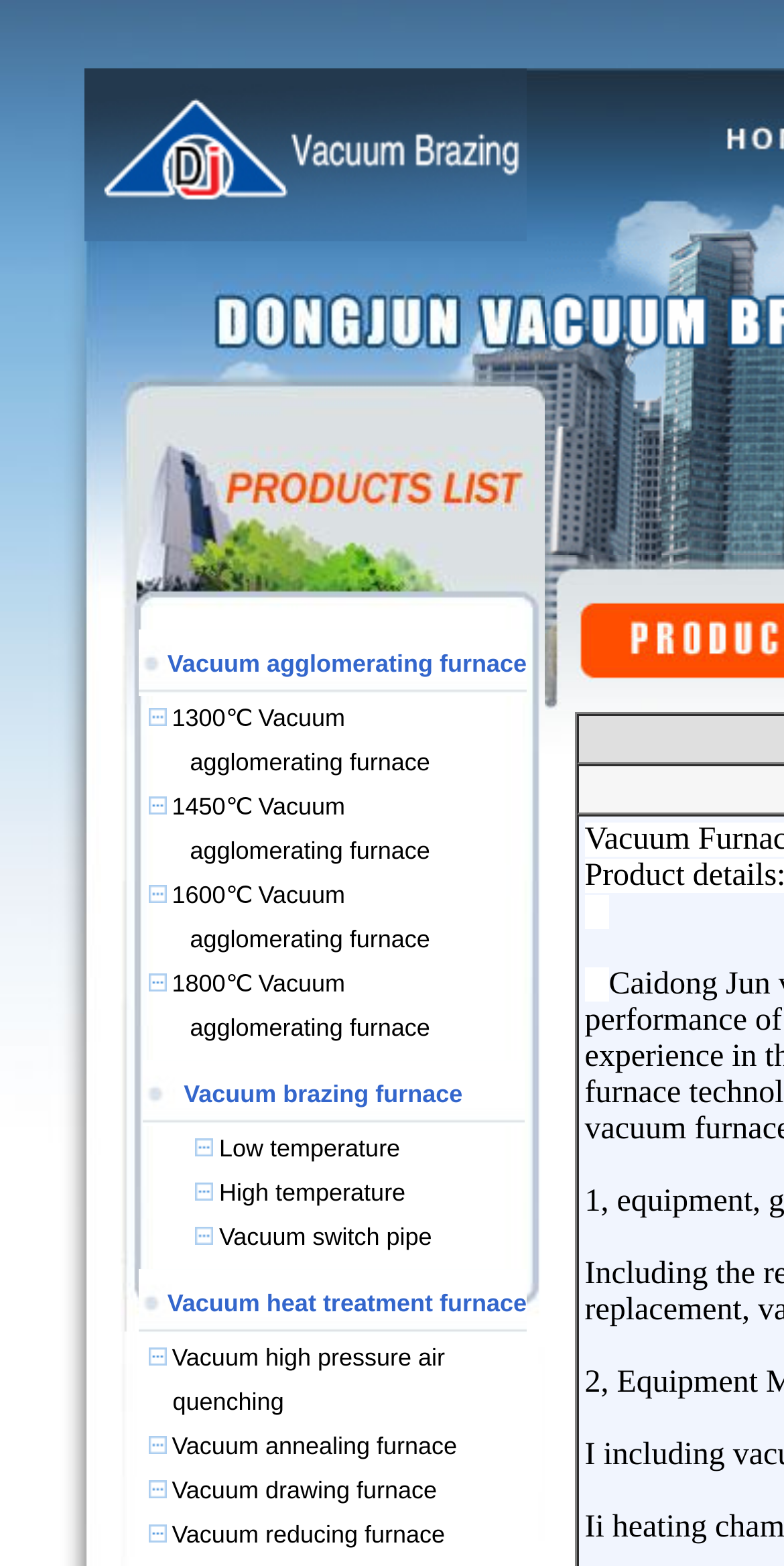What is the purpose of the image next to 'Low temperature'?
Please answer the question as detailed as possible.

The image next to 'Low temperature' is likely an illustration or a diagram to help explain or visualize the concept of low temperature in the context of vacuum furnaces.